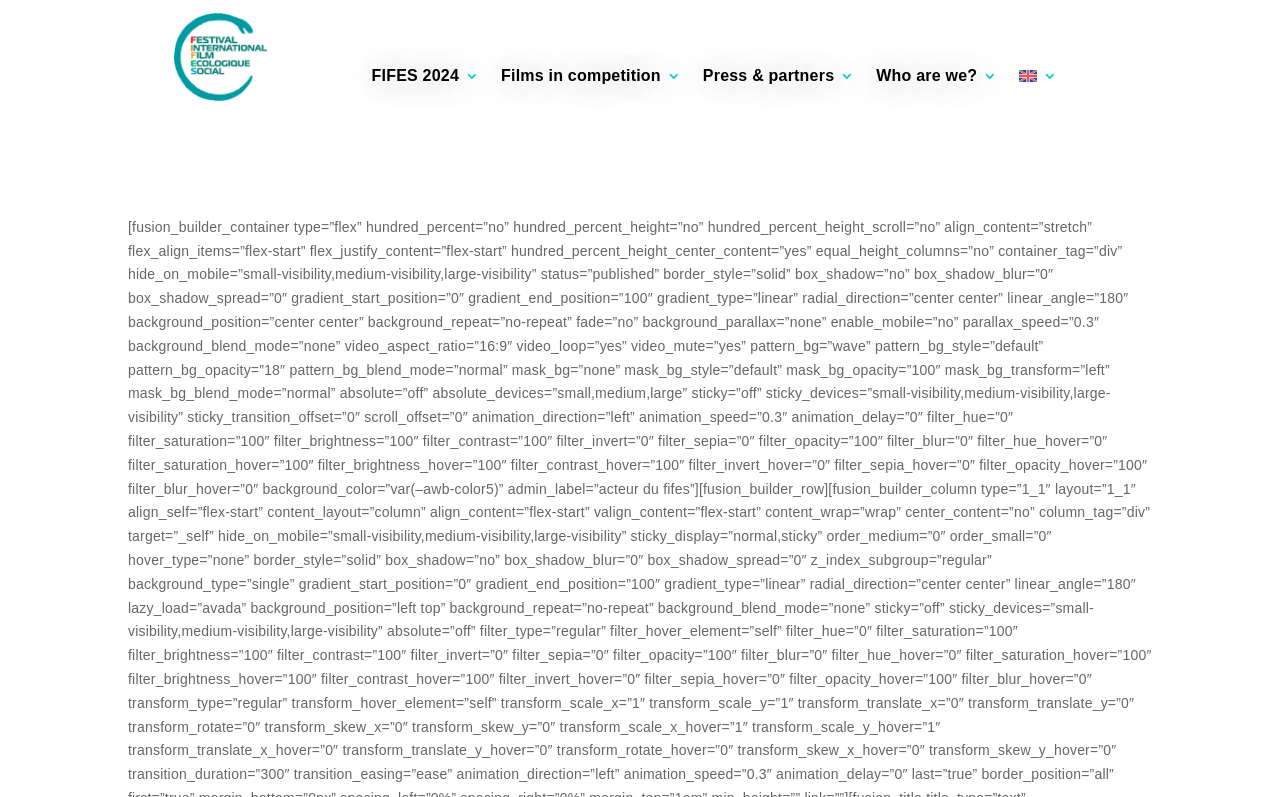Offer a detailed account of what is visible on the webpage.

The webpage is about becoming a partner of the Festival International du Film Ecologique et Social (FIFES) and contributing to a more sustainable future. At the top-left corner, there is a link to the "International Ecological and Social Film Festival" accompanied by an image with the same name. 

Below this, there is a row of links, including "FIFES 2024", "Films in competition", "Press & partners", "Who are we?", and "English". The "English" link is accompanied by a small image. These links are positioned horizontally, with "FIFES 2024" on the left and "English" on the right.